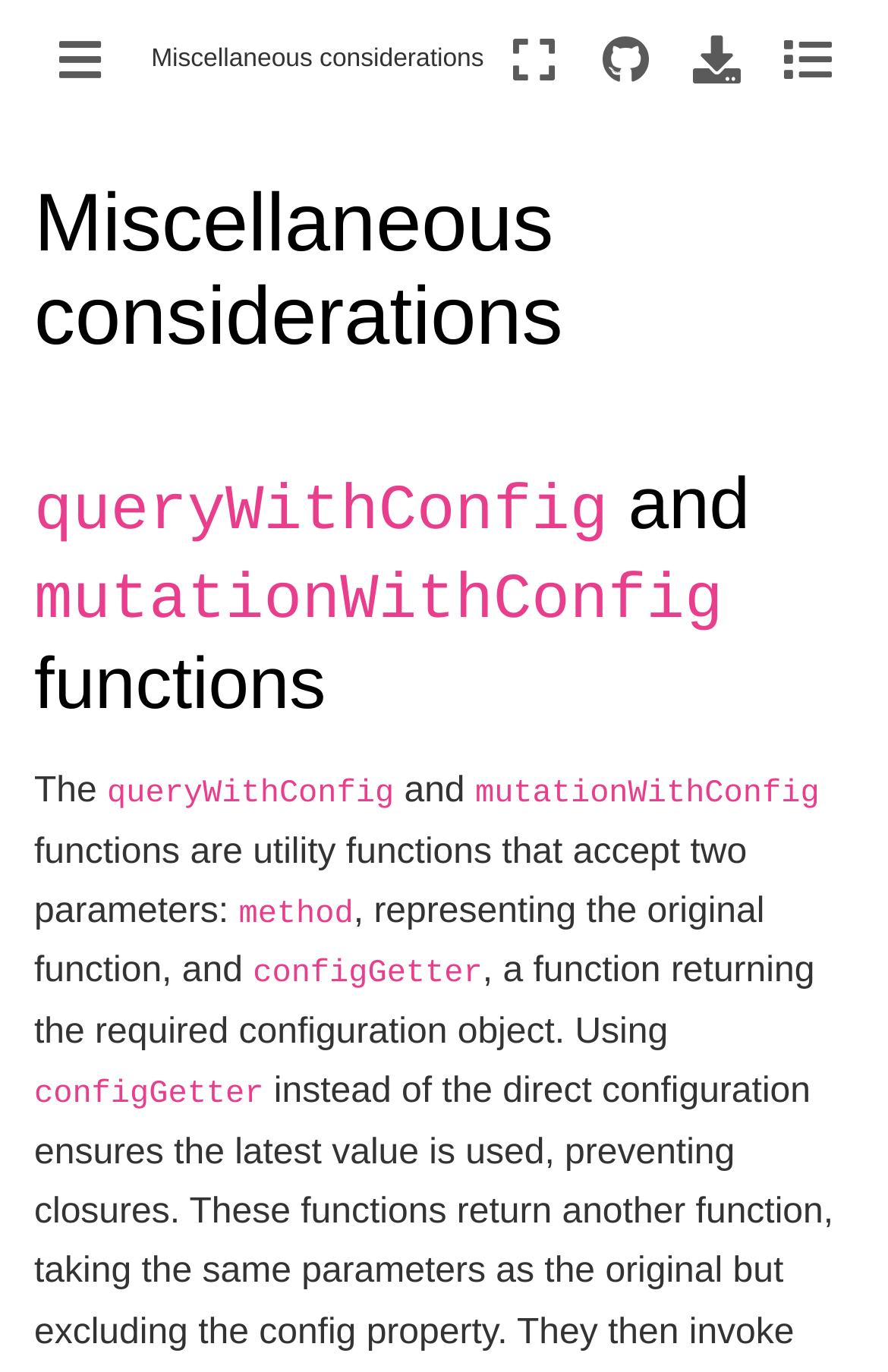Determine the bounding box for the HTML element described here: "aria-label="Download this page"". The coordinates should be given as [left, top, right, bottom] with each number being a float between 0 and 1.

[0.76, 0.023, 0.854, 0.064]